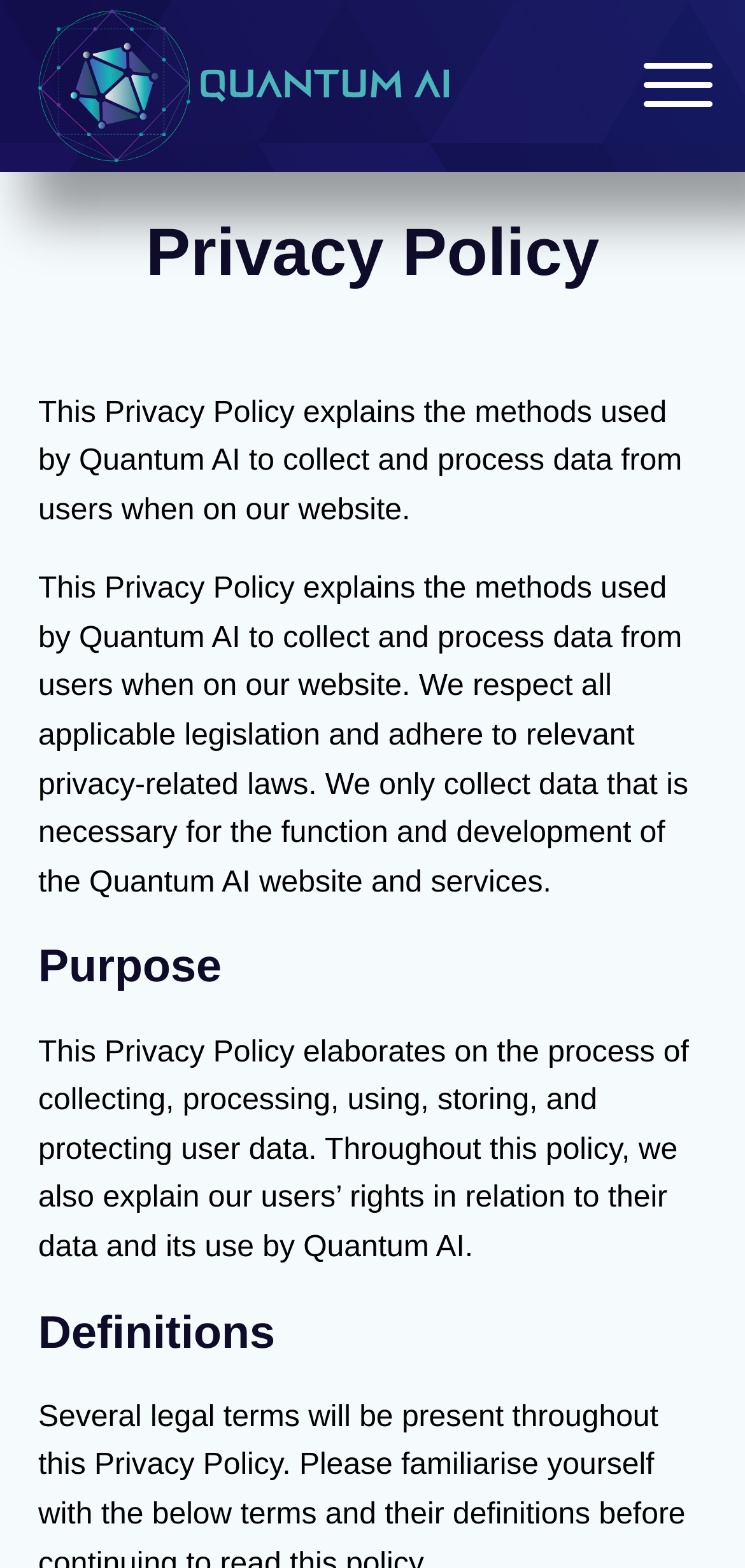Please give a concise answer to this question using a single word or phrase: 
What is the tone of this policy?

Formal